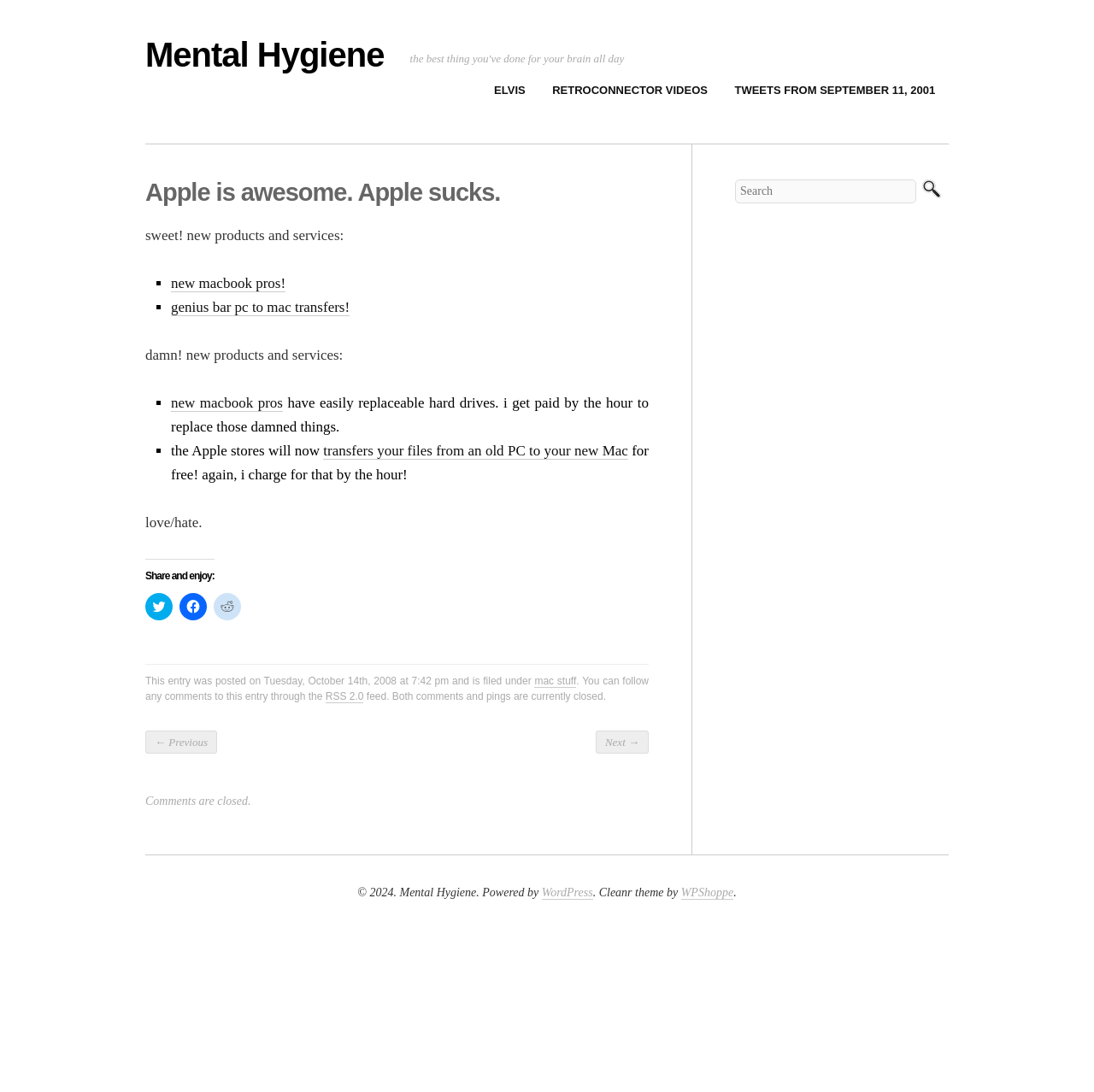Describe the entire webpage, focusing on both content and design.

The webpage appears to be a blog post from "Mental Hygiene" with a focus on Apple products and services. At the top, there is a heading that reads "Mental Hygiene the best thing you've done for your brain all day" with a link to "Mental Hygiene" below it. To the right of this heading, there are three links: "ELVIS", "RETROCONNECTOR VIDEOS", and "TWEETS FROM SEPTEMBER 11, 2001".

Below this section, there is a horizontal separator followed by a heading that reads "Apple is awesome. Apple sucks." Below this heading, there is a section that lists new Apple products and services, including "new macbook pros!" and "genius bar pc to mac transfers!". Each of these items is marked with a bullet point (■) and is a link.

Further down the page, there is a section that discusses the new MacBook Pros, mentioning that they have easily replaceable hard drives. There is also a mention of the Apple stores offering free file transfers from old PCs to new Macs.

The page also features a section for sharing the post on social media, with links to Twitter, Facebook, and Reddit. Below this, there is a section that displays the post's metadata, including the date and time it was posted, and the category it falls under ("mac stuff").

At the bottom of the page, there are links to navigate to the previous or next post, as well as a search bar and a button to submit a search query. Finally, there is a horizontal separator followed by a footer section that displays the copyright information and credits for the website's theme.